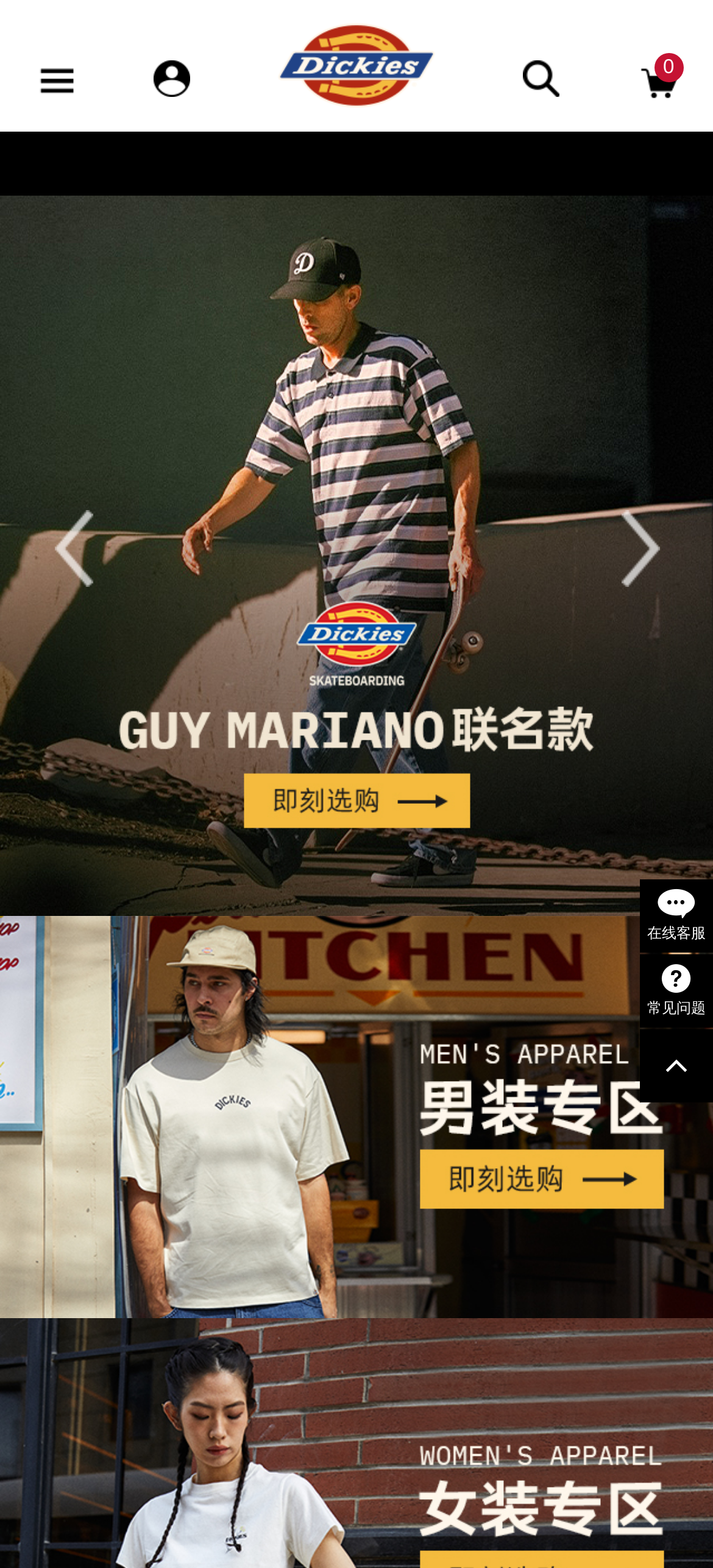What is the logo of the website?
Refer to the screenshot and respond with a concise word or phrase.

Dickies